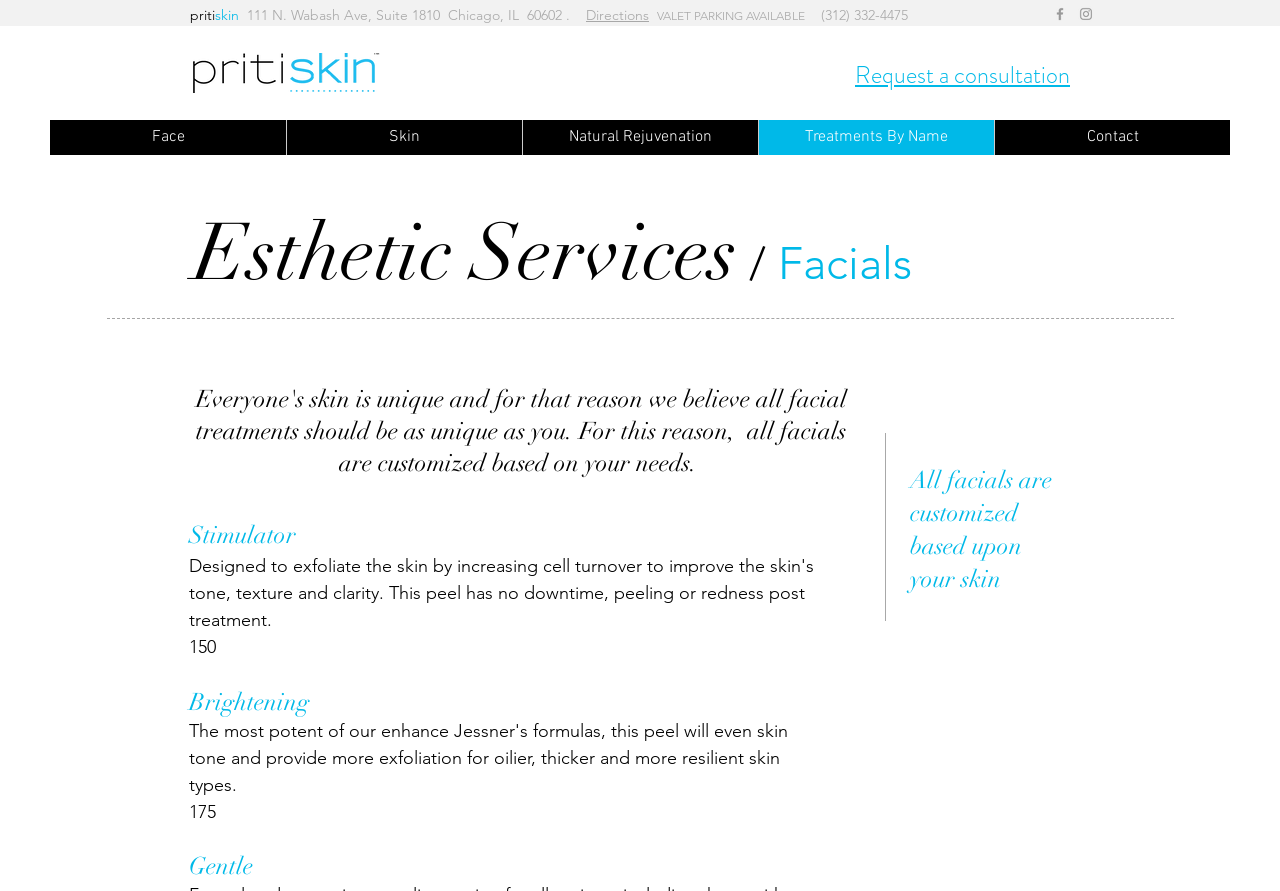Use a single word or phrase to answer the question: 
What is the phone number of PritiSkin?

(312) 332-4475